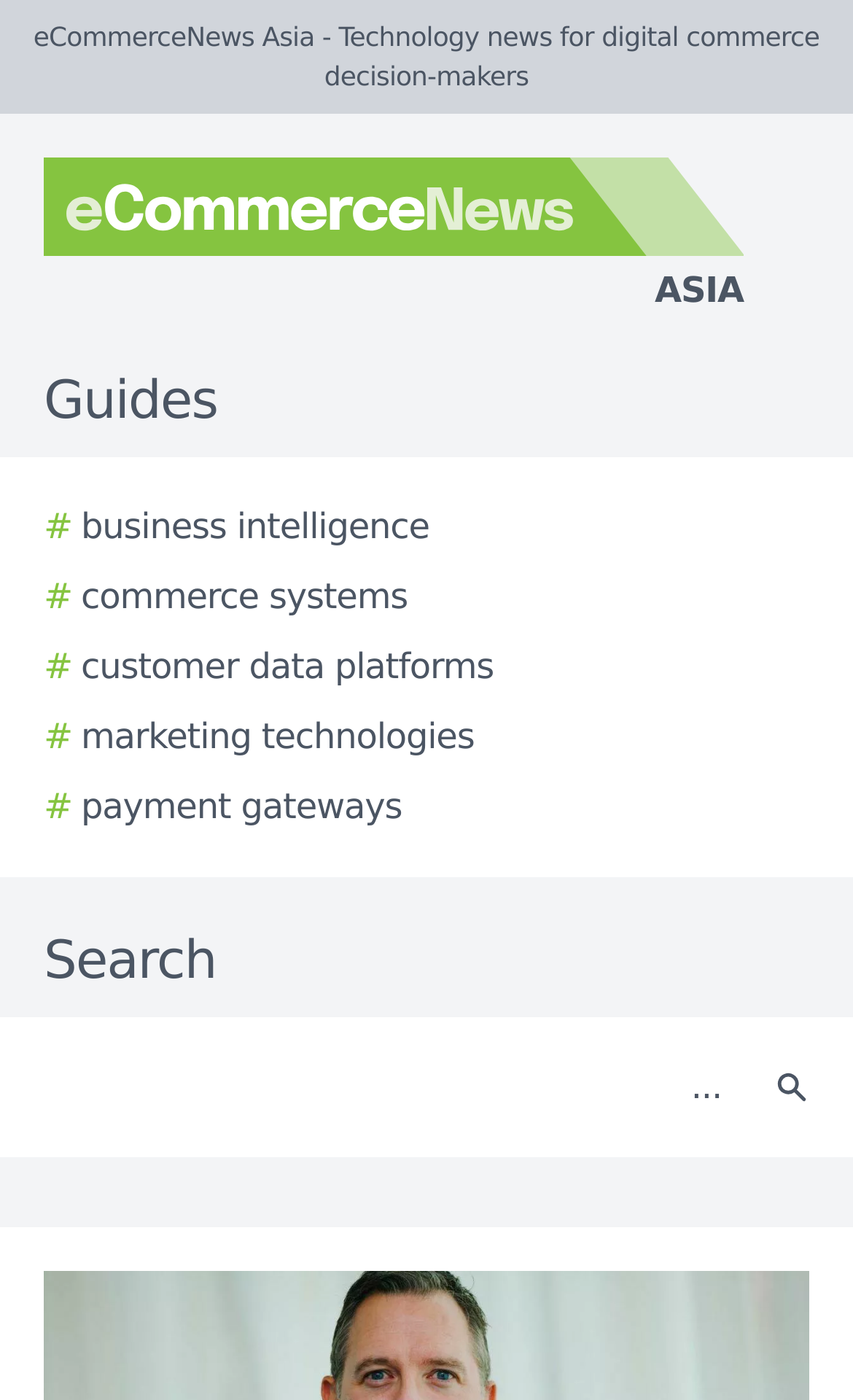What is the category of the article on the webpage?
Based on the screenshot, respond with a single word or phrase.

B2B firms